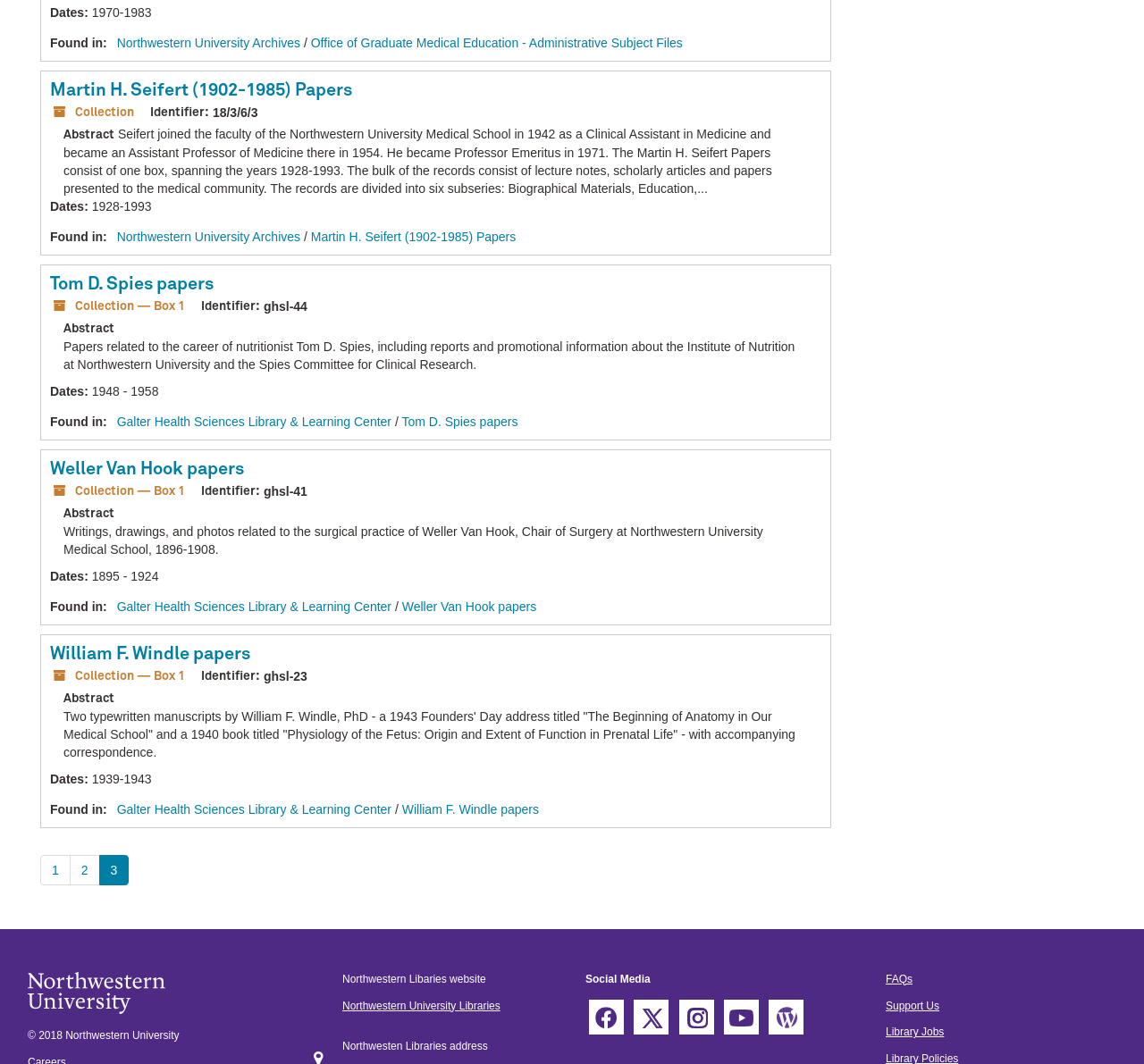Provide a one-word or short-phrase answer to the question:
How many pages are there in the current view?

1